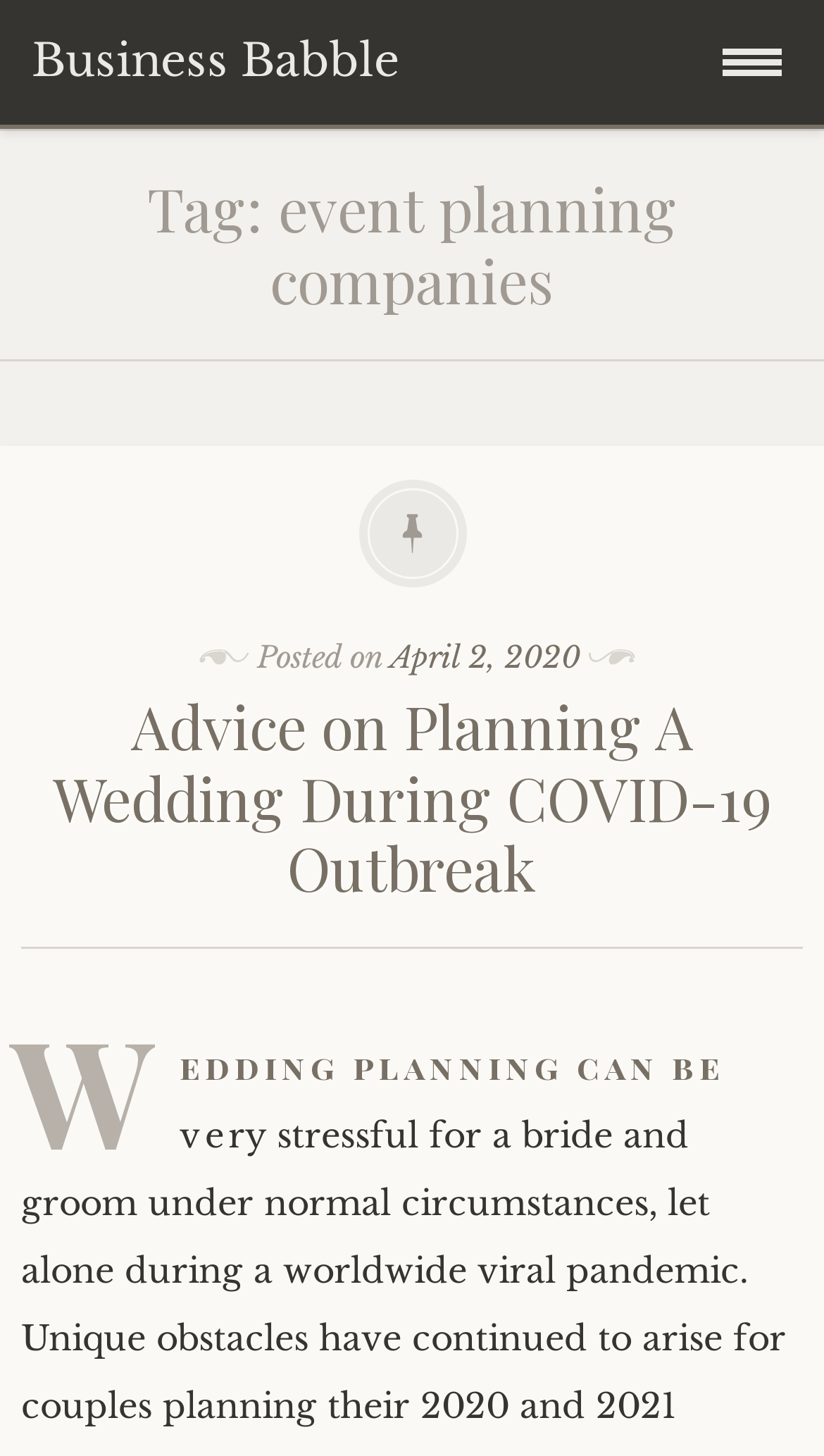How many links are present in the header section?
Your answer should be a single word or phrase derived from the screenshot.

2